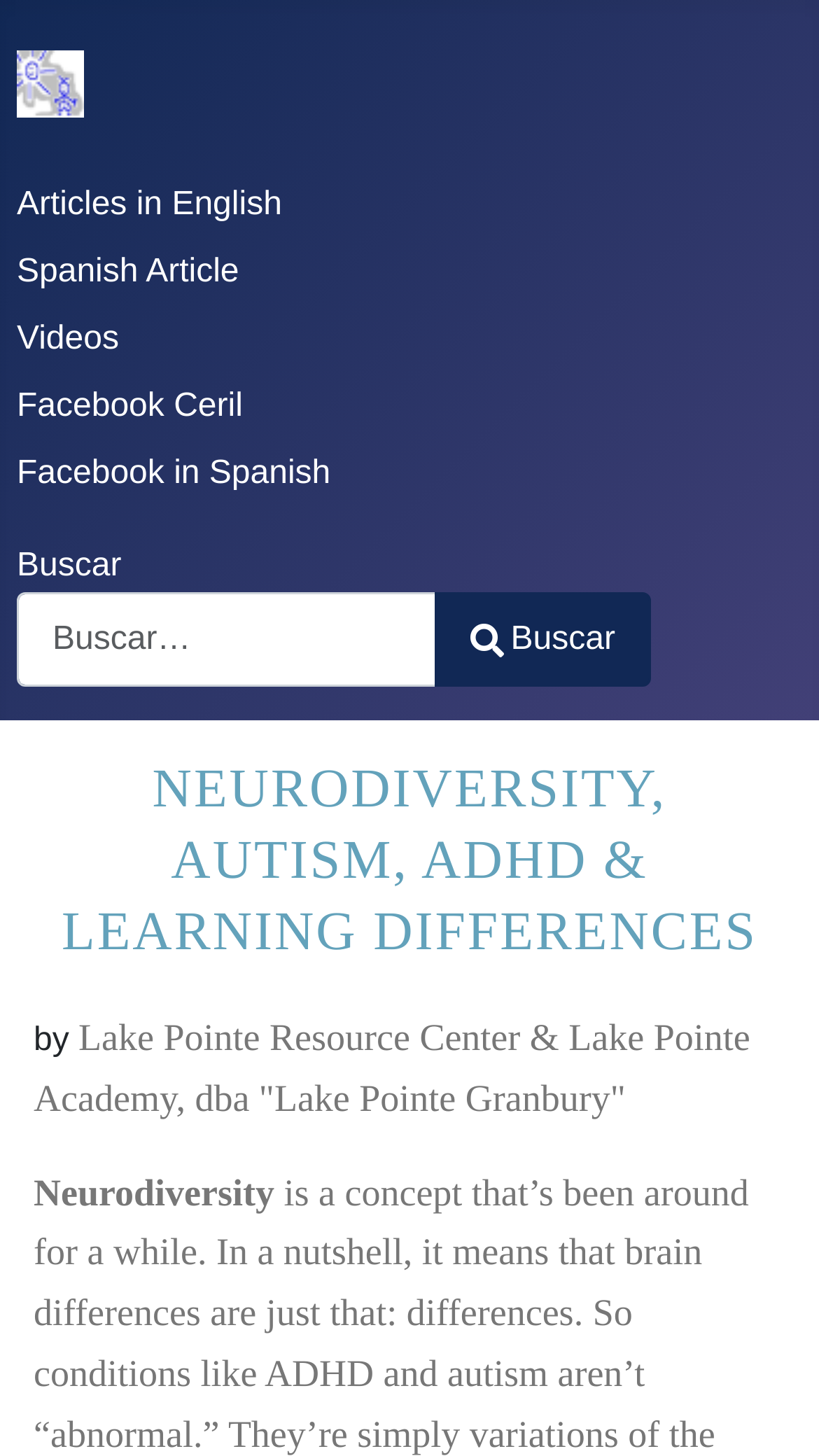Locate the headline of the webpage and generate its content.

NEURODIVERSITY, AUTISM, ADHD & LEARNING DIFFERENCES